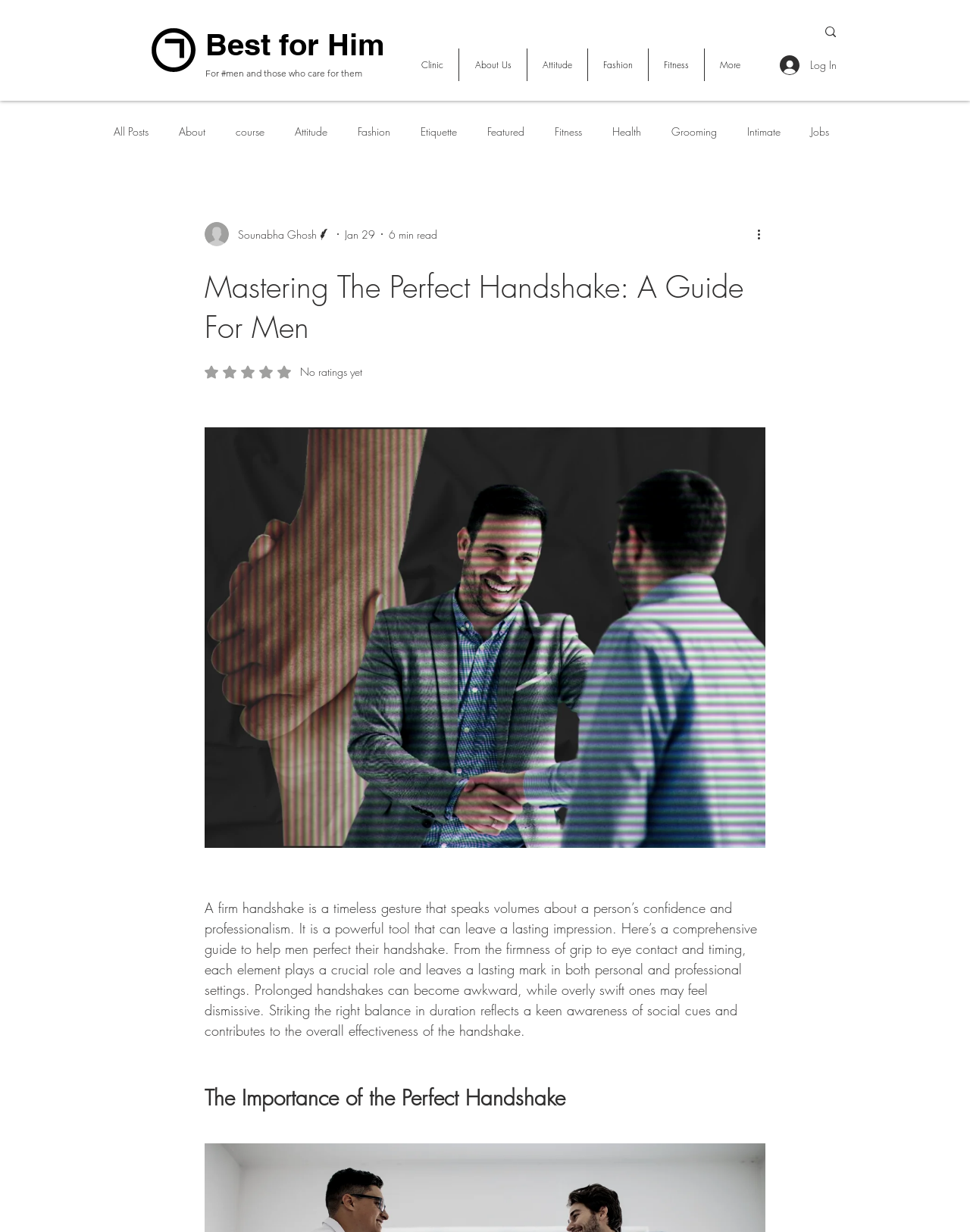Please locate the bounding box coordinates of the element that should be clicked to complete the given instruction: "Read the article about mastering the perfect handshake".

[0.211, 0.216, 0.789, 0.282]